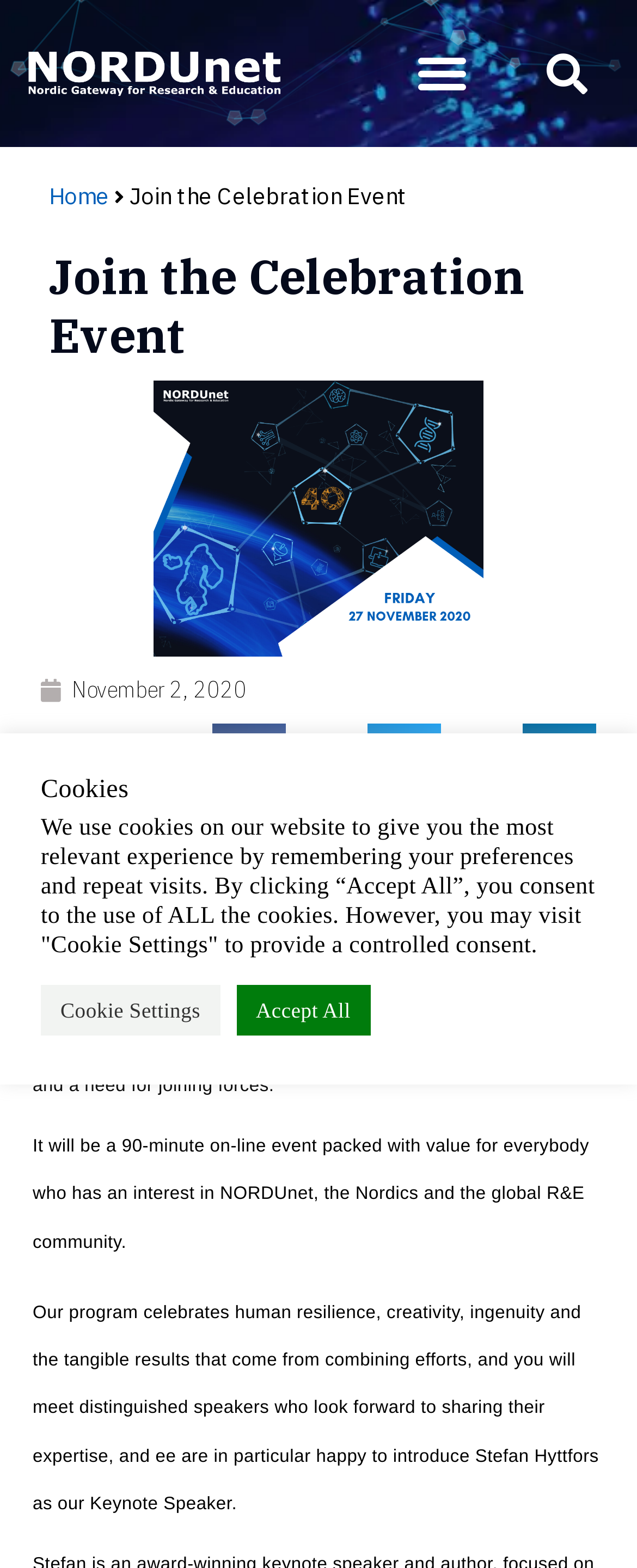Please find the bounding box coordinates of the clickable region needed to complete the following instruction: "Toggle the menu". The bounding box coordinates must consist of four float numbers between 0 and 1, i.e., [left, top, right, bottom].

[0.633, 0.022, 0.756, 0.072]